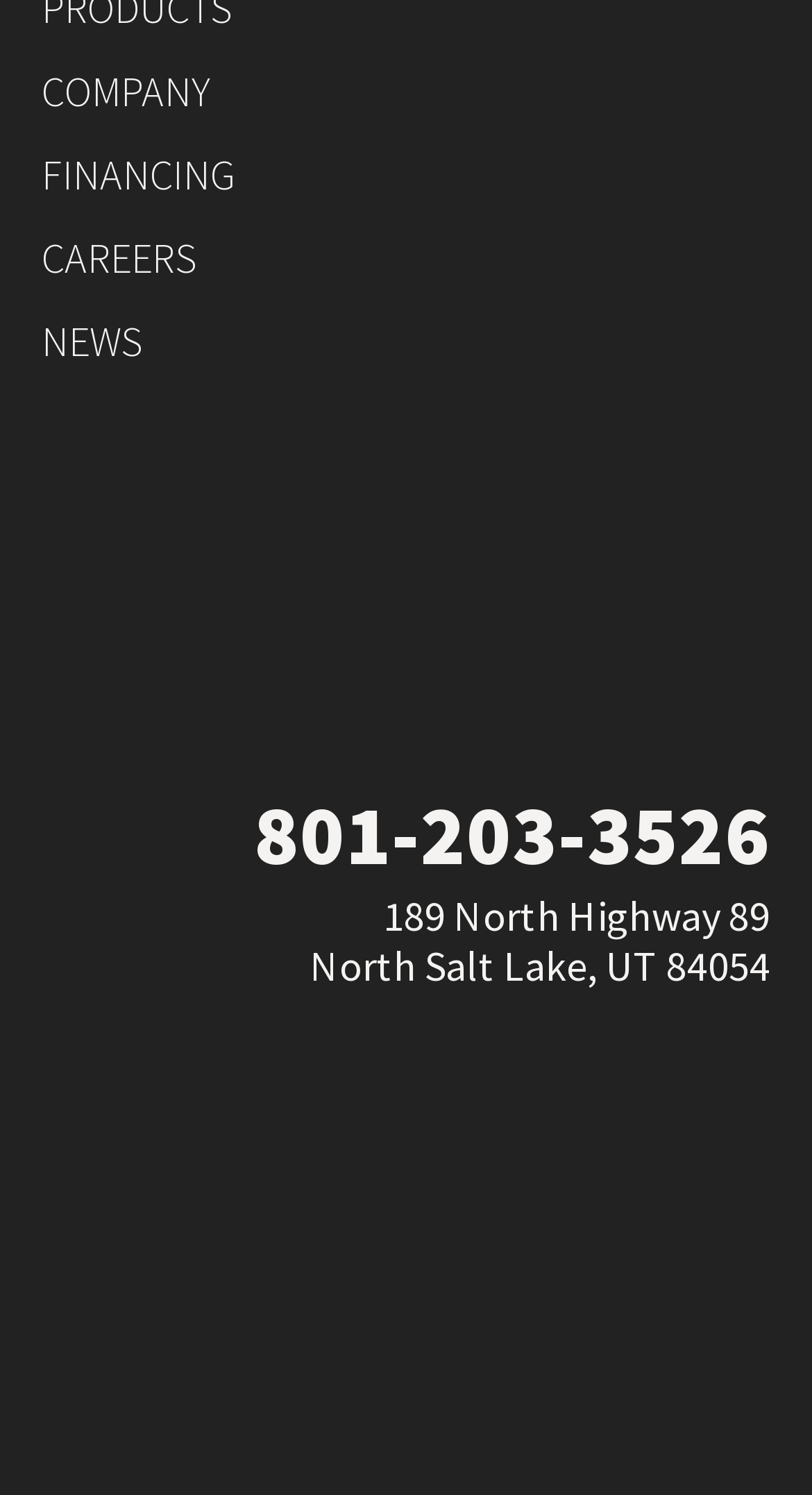Answer the question with a brief word or phrase:
What is the company's name?

COMPANY